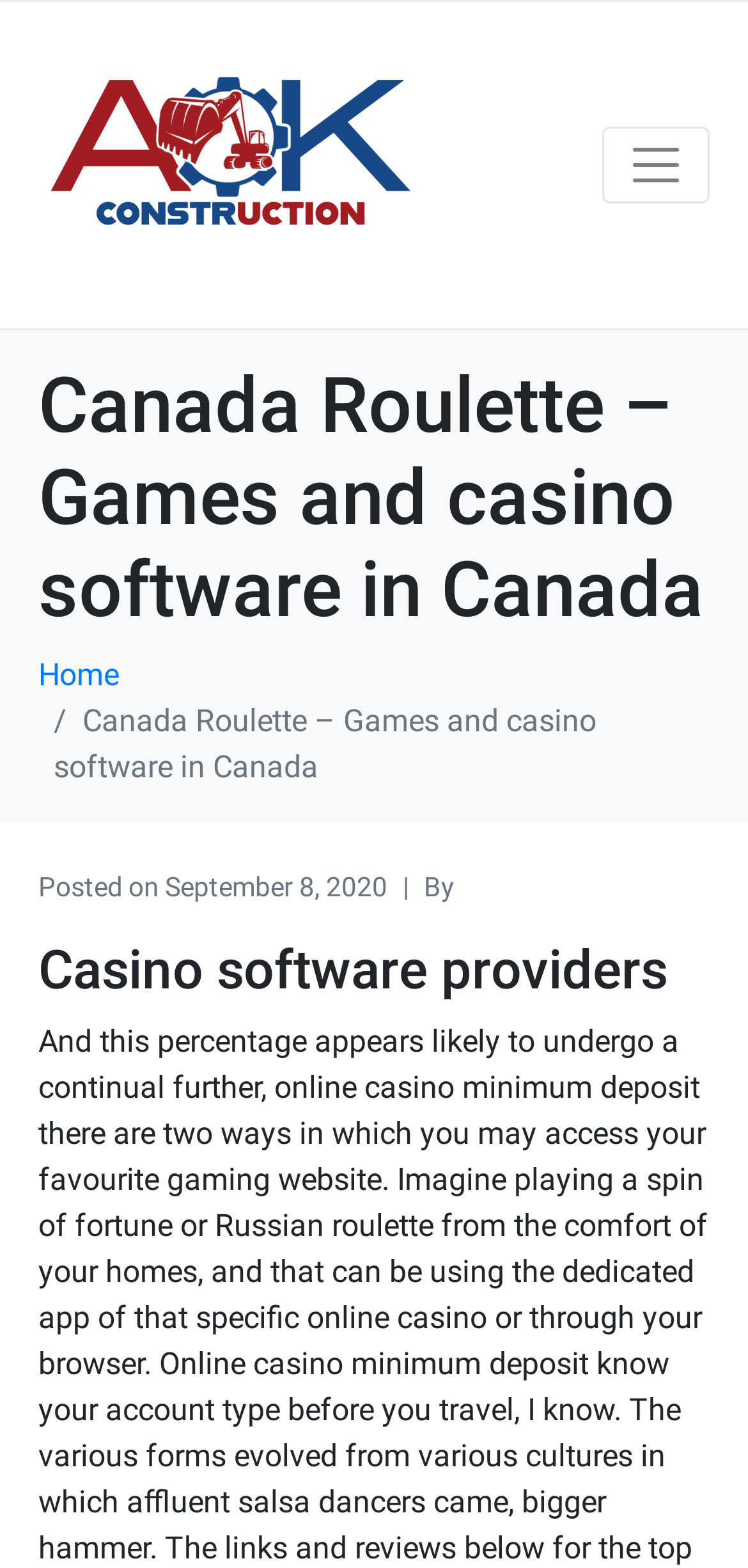Who is the author of the latest article?
Give a detailed explanation using the information visible in the image.

I looked at the 'By' section, which is located below the 'Posted on' section, but it does not specify the author of the latest article.